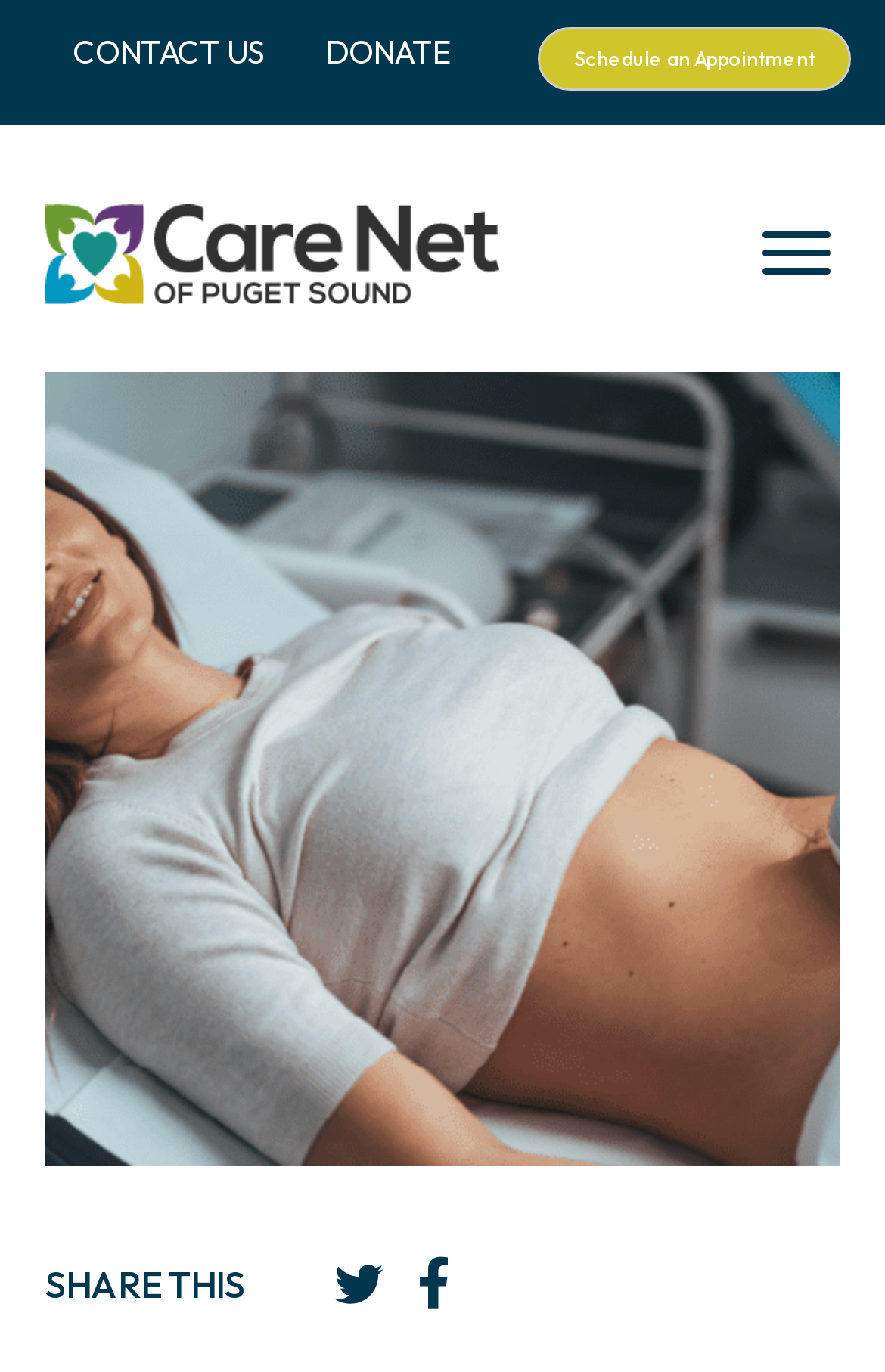Extract the main heading text from the webpage.

What is a Viability Ultrasound and Why Should I Have One?